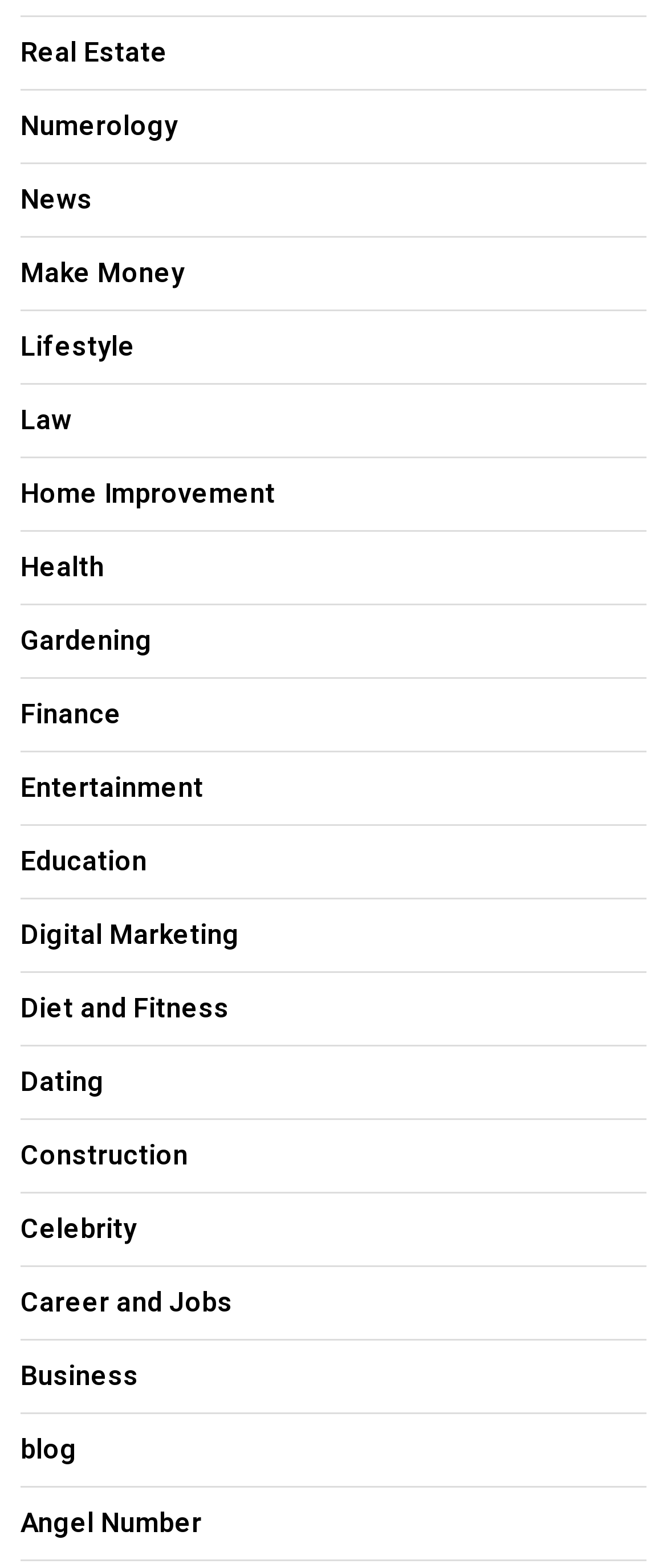Determine the bounding box coordinates for the element that should be clicked to follow this instruction: "Visit the News page". The coordinates should be given as four float numbers between 0 and 1, in the format [left, top, right, bottom].

[0.031, 0.115, 0.138, 0.137]